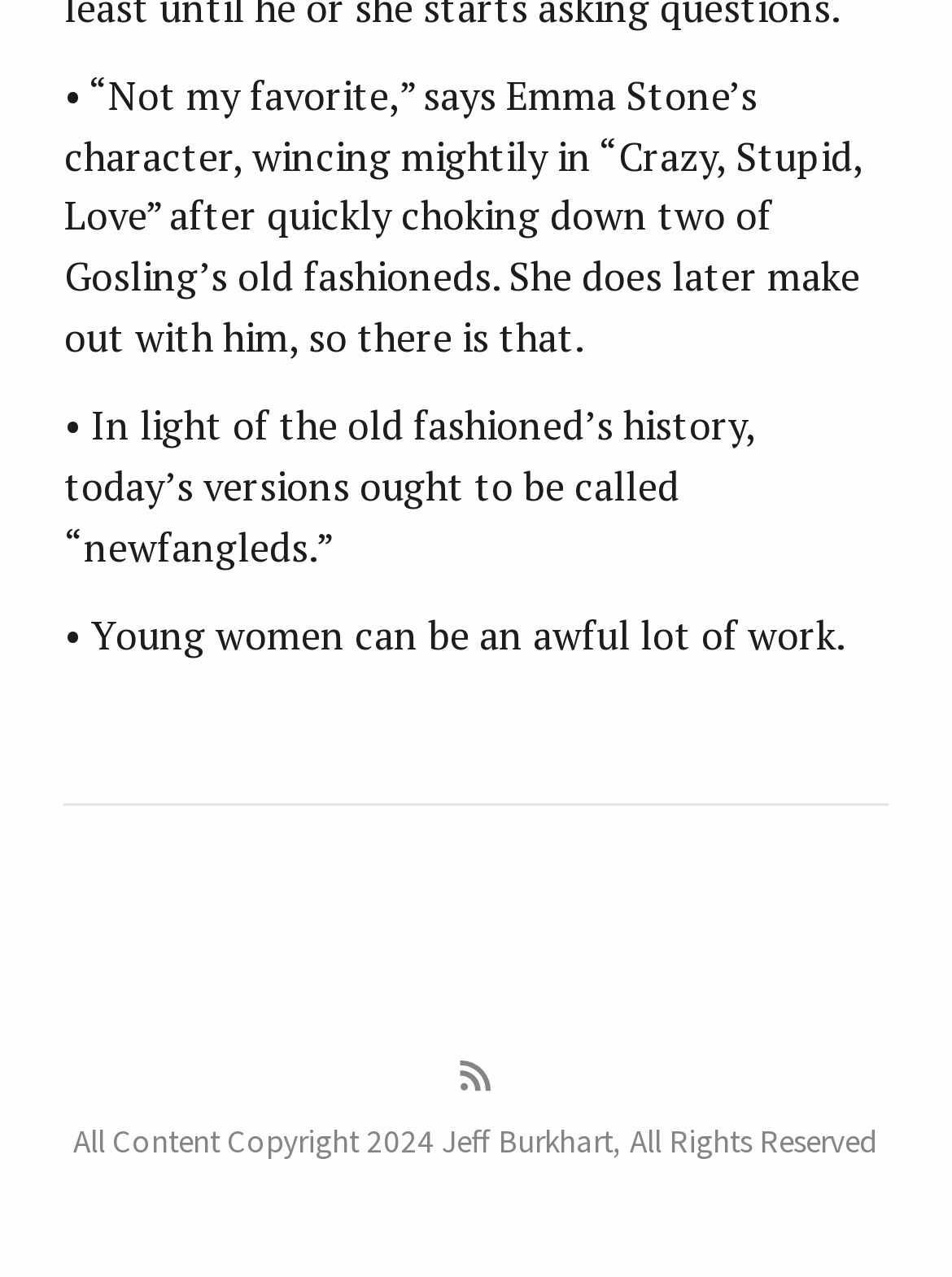What is the name of the movie mentioned?
Provide a concise answer using a single word or phrase based on the image.

Crazy, Stupid, Love